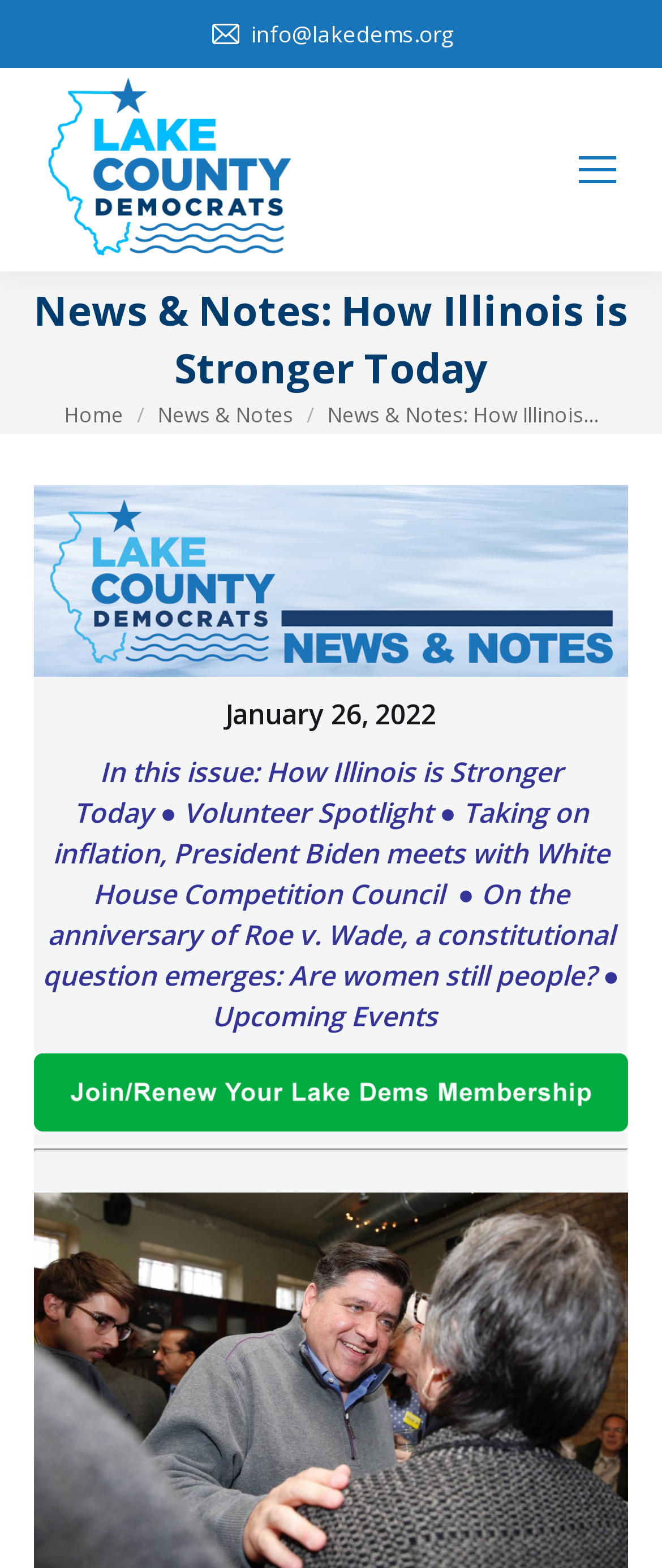Given the following UI element description: "alt="Lake County Democrats"", find the bounding box coordinates in the webpage screenshot.

[0.051, 0.043, 0.462, 0.173]